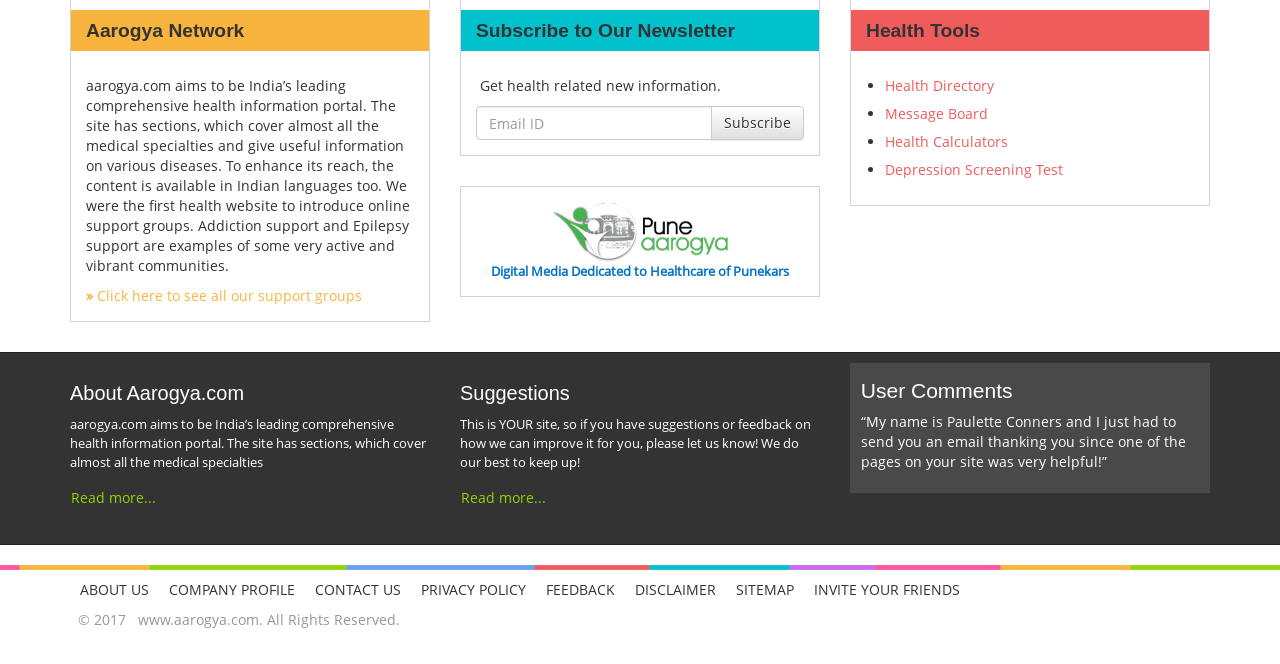Please find the bounding box coordinates of the element that must be clicked to perform the given instruction: "Contact us". The coordinates should be four float numbers from 0 to 1, i.e., [left, top, right, bottom].

[0.238, 0.859, 0.321, 0.919]